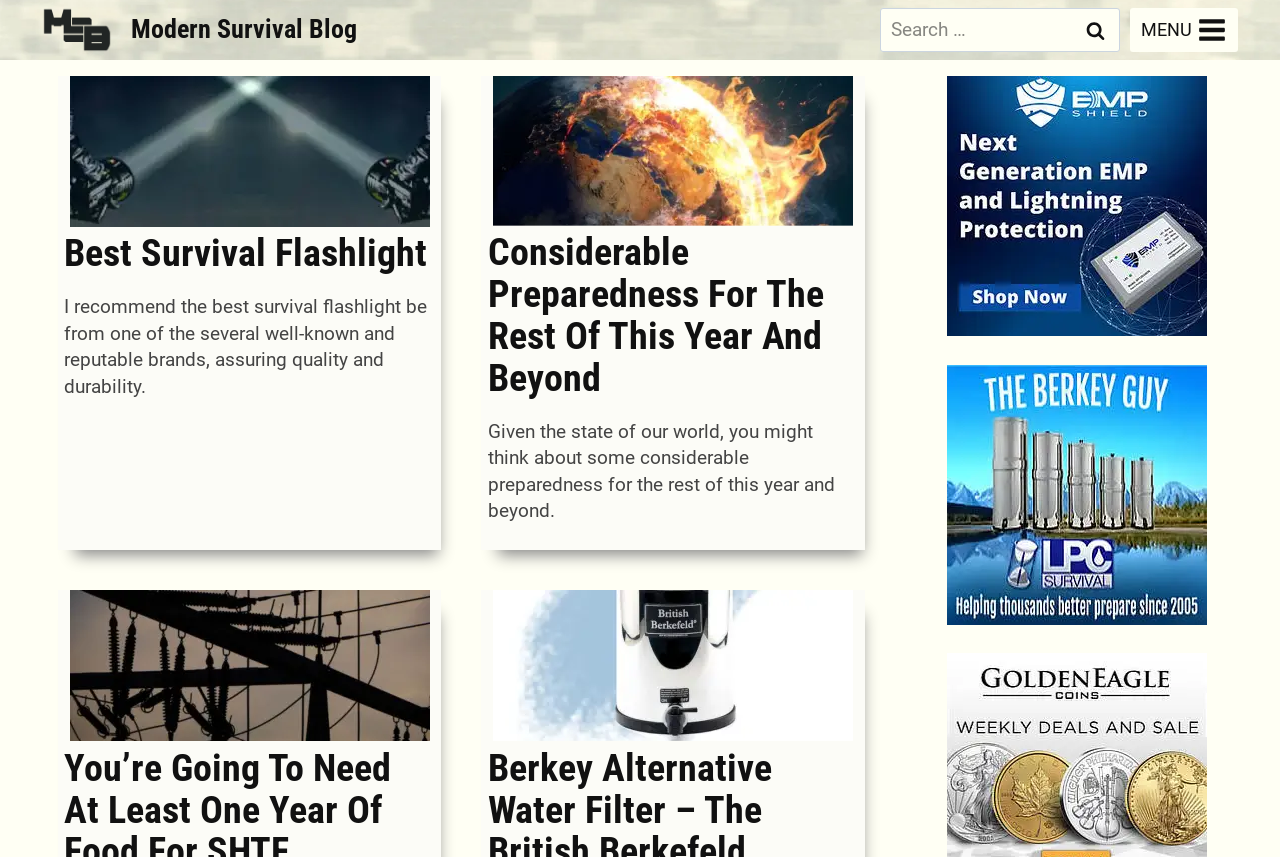Find the bounding box coordinates of the clickable area that will achieve the following instruction: "Search for something".

None